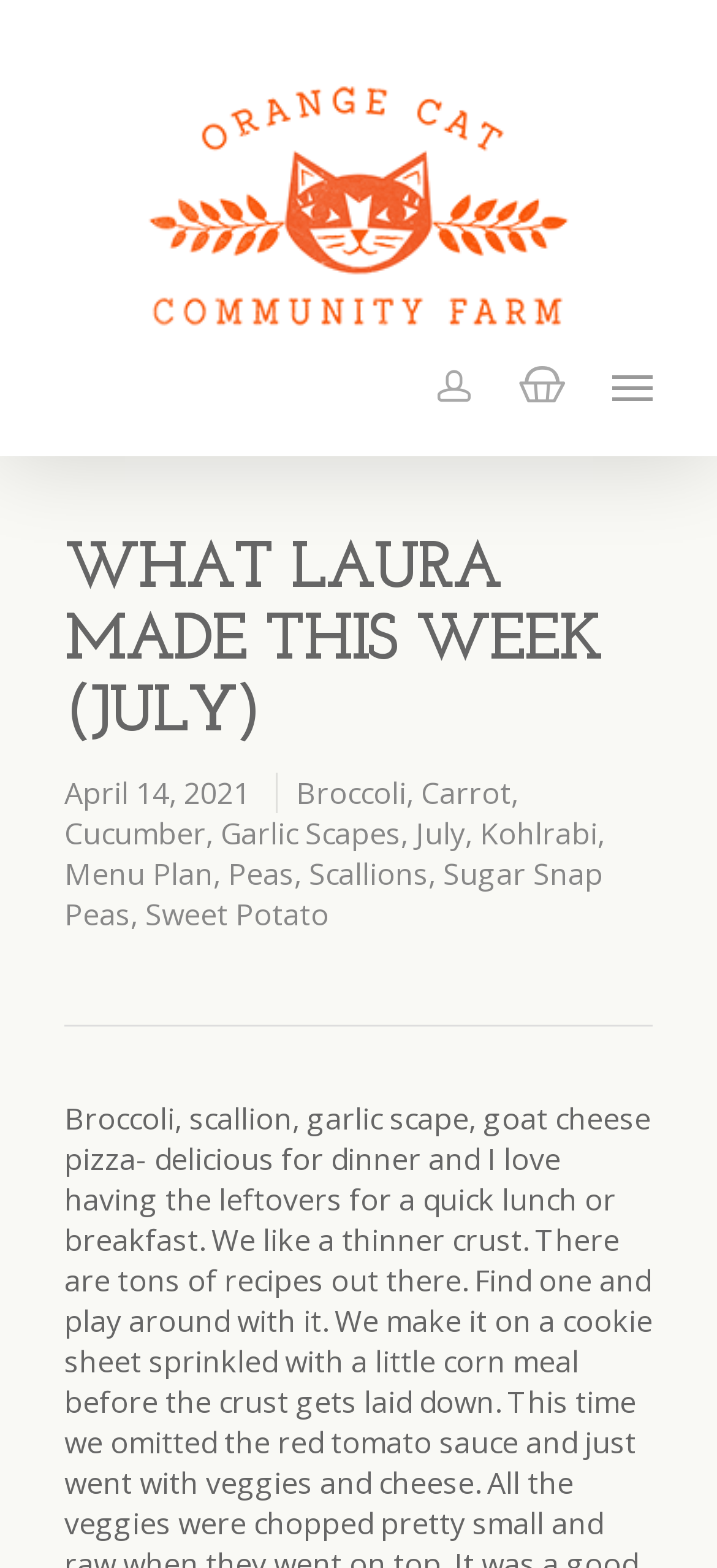Please find the bounding box coordinates of the element's region to be clicked to carry out this instruction: "Read the menu plan".

[0.09, 0.544, 0.297, 0.57]